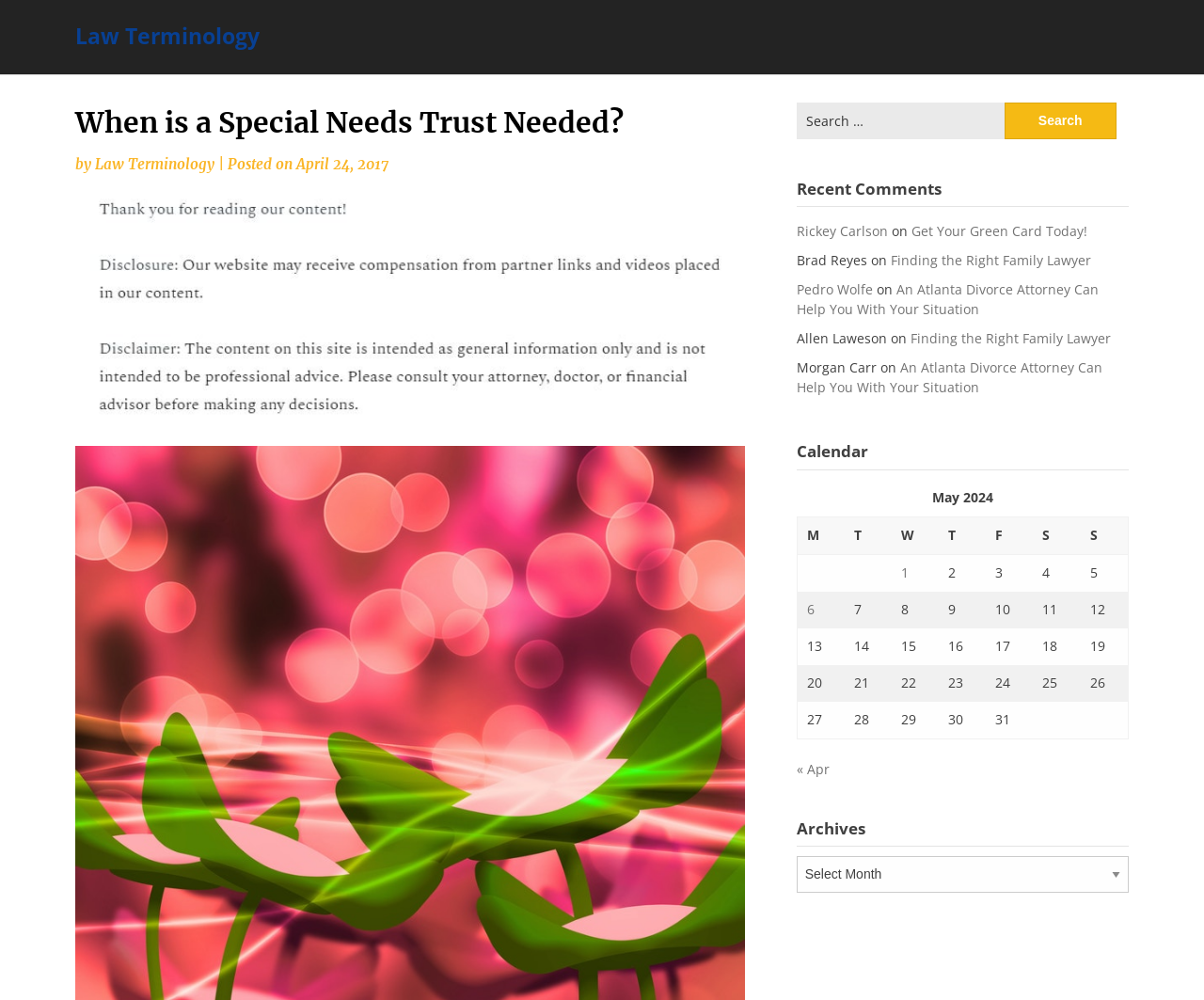Can you give a detailed response to the following question using the information from the image? What is the calendar section for?

The calendar section is located at the bottom of the page, and it shows the posts published by date, allowing users to navigate and find posts by specific dates.